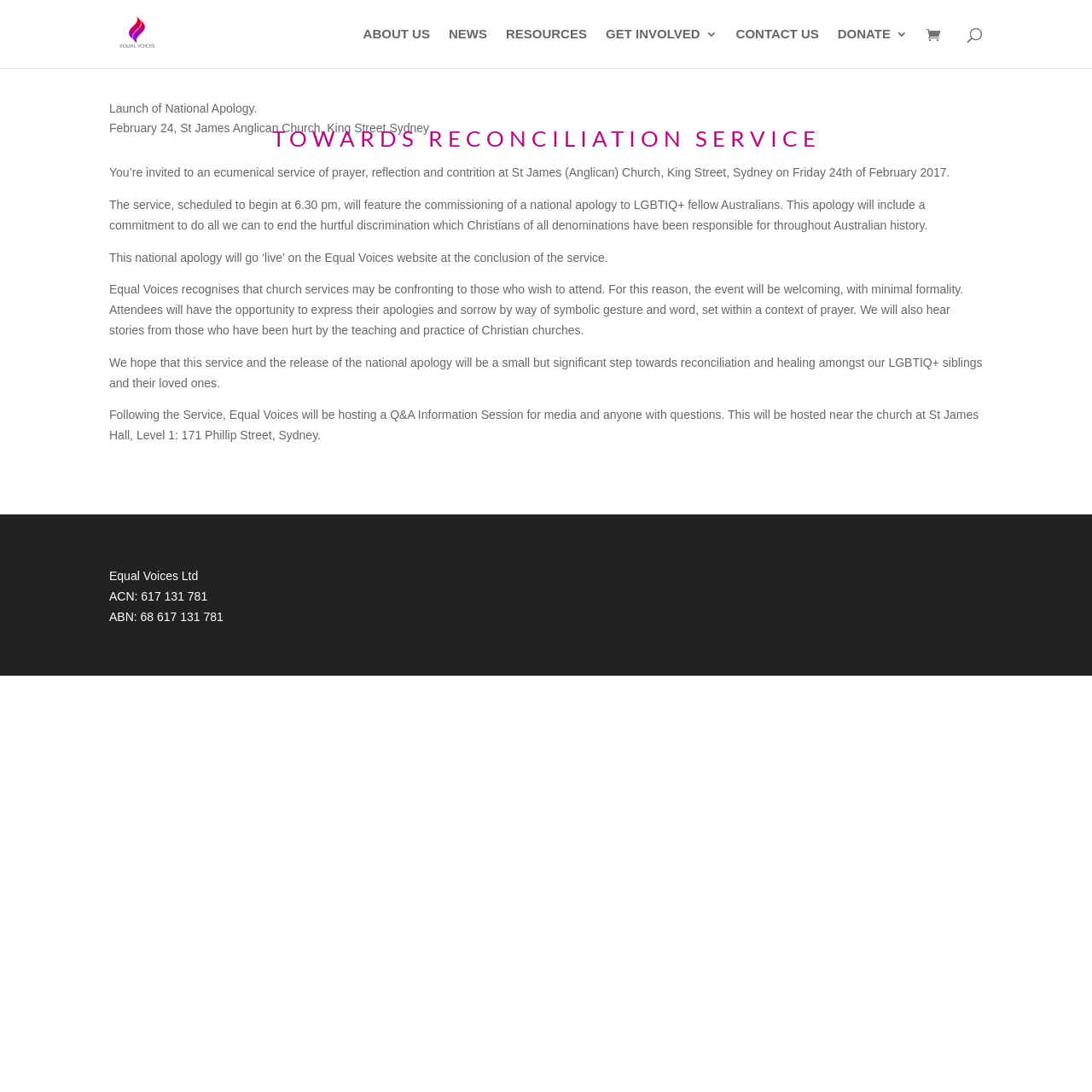What is the theme of the webpage?
Based on the content of the image, thoroughly explain and answer the question.

The theme of the webpage is reconciliation, specifically towards the LGBTIQ+ community. This is evident from the text on the webpage, which talks about a national apology, prayer, reflection, and contrition, and the overall tone of the webpage, which is one of remorse and a desire to make amends.